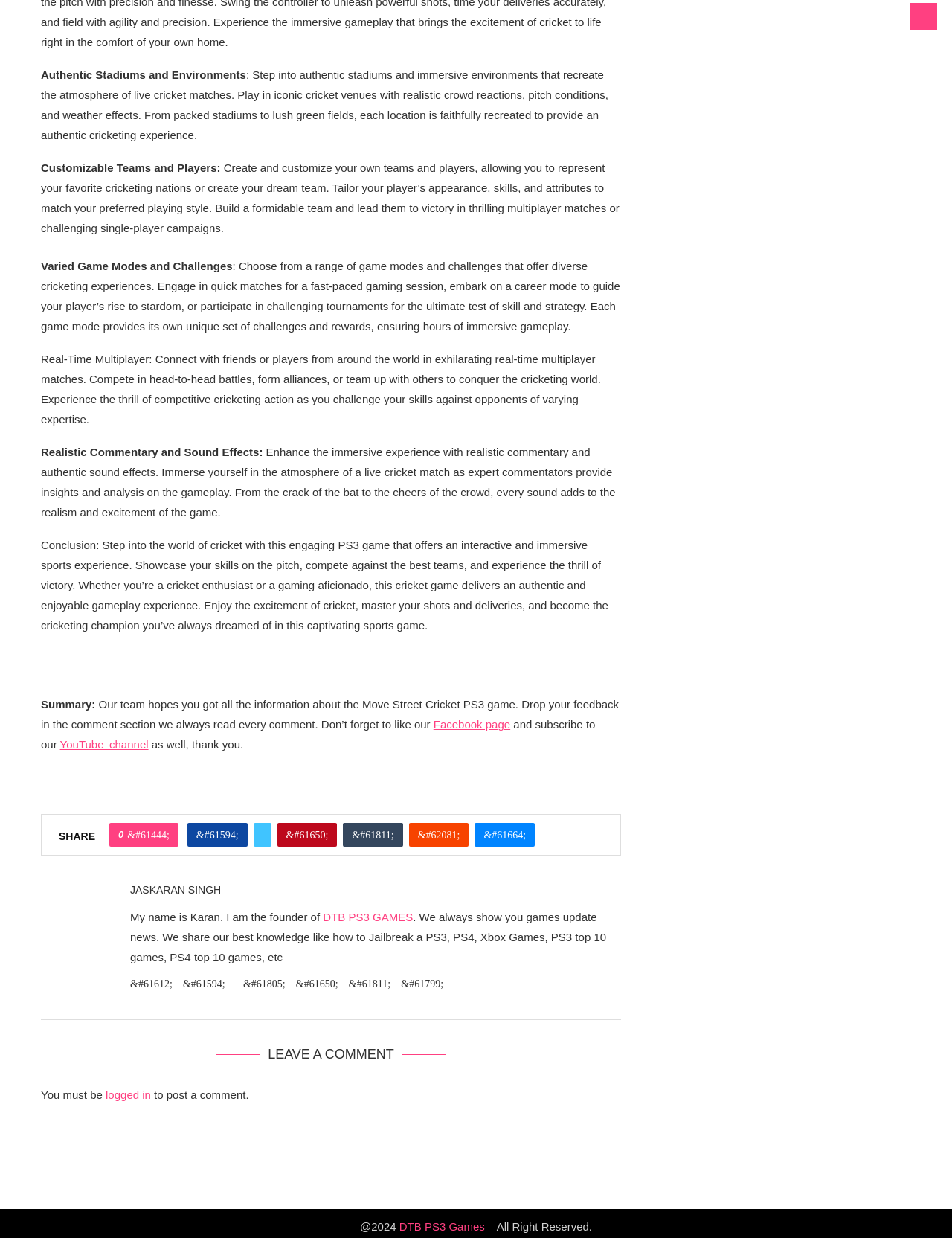Determine the bounding box coordinates of the region I should click to achieve the following instruction: "Like this post". Ensure the bounding box coordinates are four float numbers between 0 and 1, i.e., [left, top, right, bottom].

[0.134, 0.665, 0.178, 0.684]